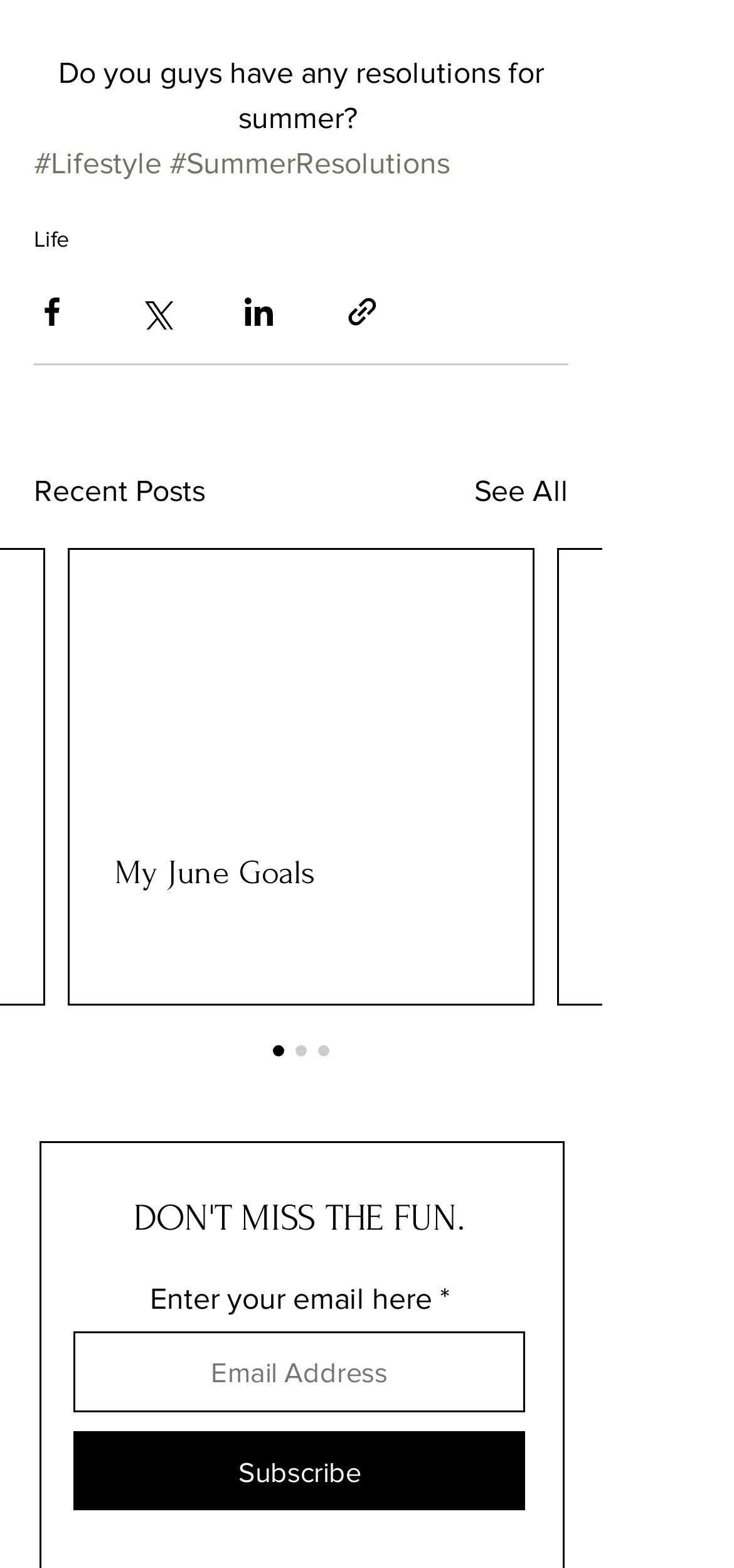Locate the bounding box of the UI element described by: "See All" in the given webpage screenshot.

[0.646, 0.299, 0.774, 0.328]